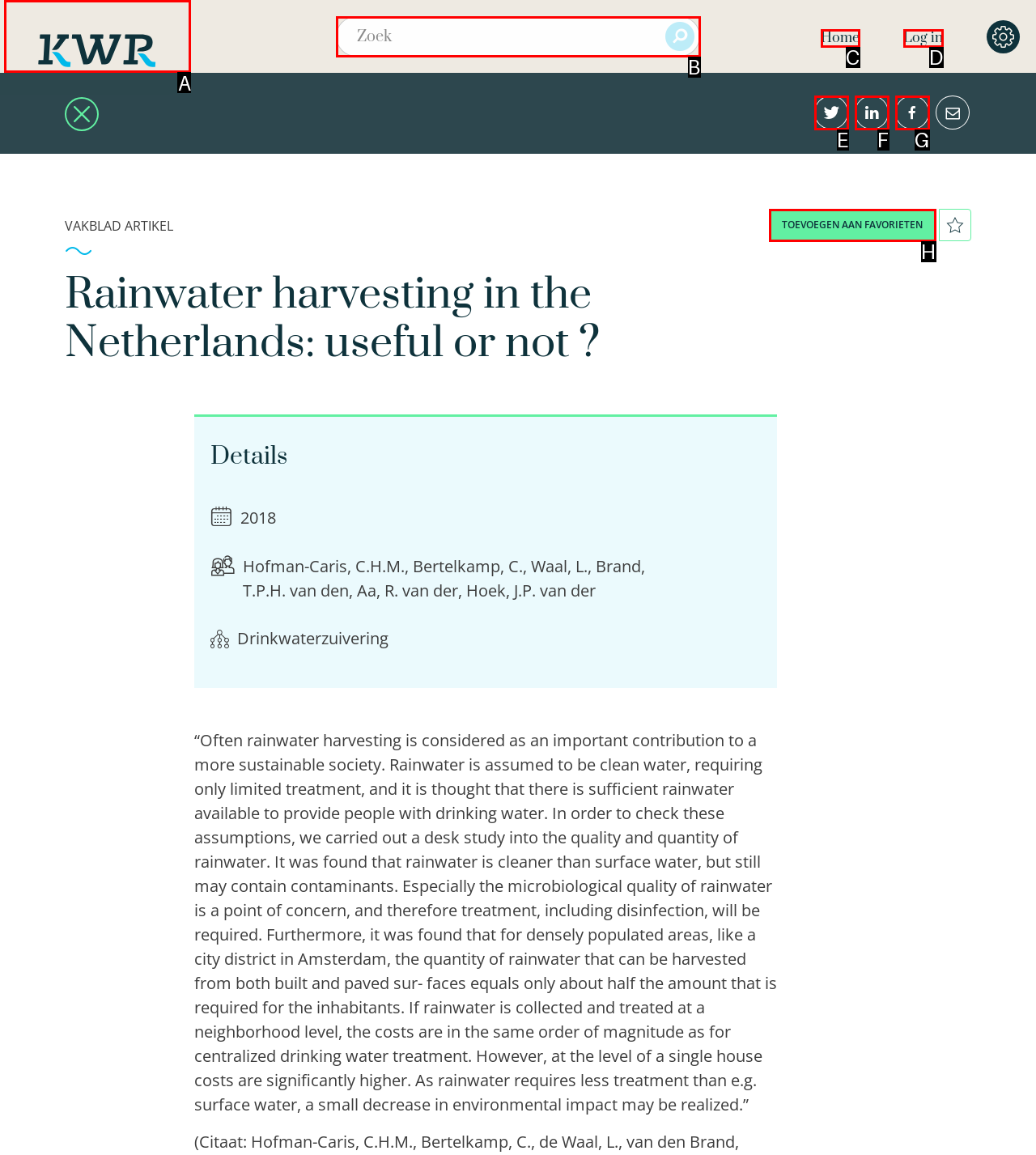Select the HTML element that needs to be clicked to carry out the task: Read about Dune
Provide the letter of the correct option.

None